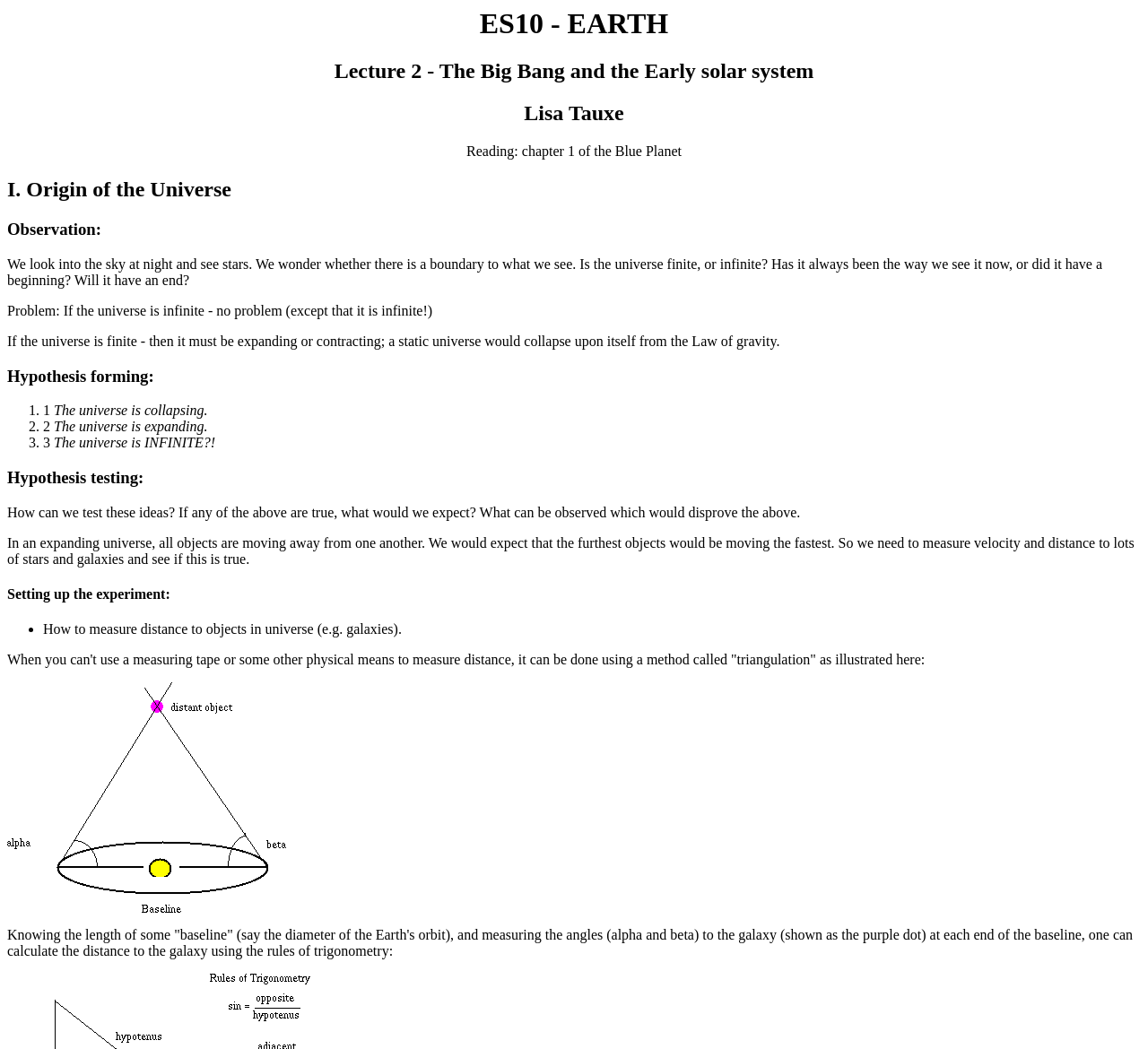Can you look at the image and give a comprehensive answer to the question:
What is the purpose of measuring velocity and distance to lots of stars and galaxies?

The text states that 'In an expanding universe, all objects are moving away from one another. We would expect that the furthest objects would be moving the fastest. So we need to measure velocity and distance to lots of stars and galaxies and see if this is true.' This implies that measuring velocity and distance is a way to test the idea of an expanding universe.